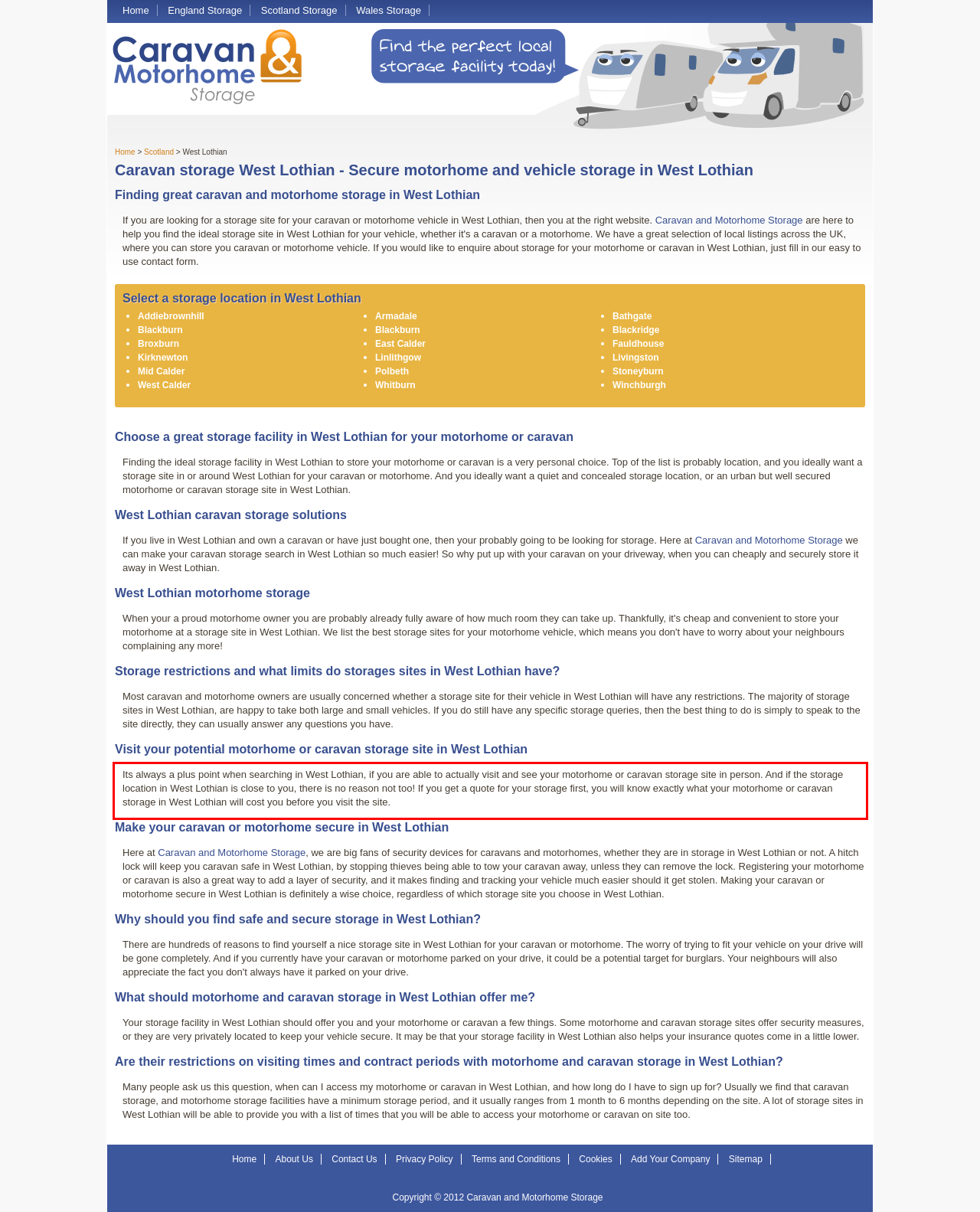You are provided with a screenshot of a webpage containing a red bounding box. Please extract the text enclosed by this red bounding box.

Its always a plus point when searching in West Lothian, if you are able to actually visit and see your motorhome or caravan storage site in person. And if the storage location in West Lothian is close to you, there is no reason not too! If you get a quote for your storage first, you will know exactly what your motorhome or caravan storage in West Lothian will cost you before you visit the site.